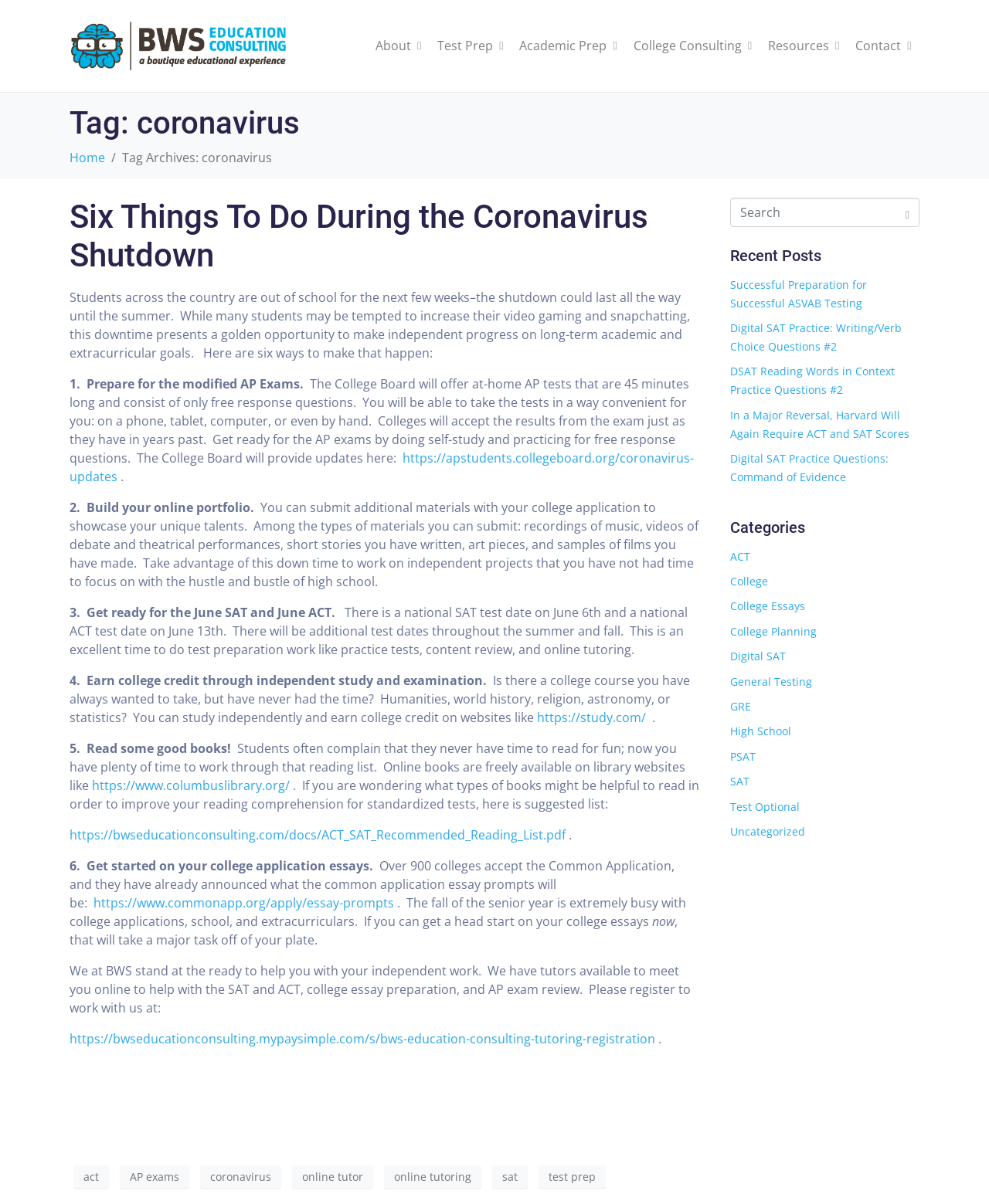Offer a meticulous description of the webpage's structure and content.

The webpage is about BWS Education Consulting, with a focus on coronavirus-related topics. At the top, there is a logo of BWS Education Consulting, followed by a navigation menu with links to "About", "Test Prep", "Academic Prep", "College Consulting", "Resources", and "Contact". 

Below the navigation menu, there is a heading "Tag: coronavirus" and a link to "Home". The main content of the page is an article titled "Six Things To Do During the Coronavirus Shutdown". The article provides suggestions for students to make the most of their time during the shutdown, including preparing for modified AP exams, building an online portfolio, getting ready for the June SAT and June ACT, earning college credit through independent study and examination, reading good books, and starting on college application essays.

The article is divided into six sections, each with a heading and a brief description of the suggested activity. There are also links to external resources, such as the College Board website and online libraries, to help students with their independent study.

On the right side of the page, there is a search box and a section titled "Recent Posts" with links to other articles on the website. Below that, there is a section titled "Categories" with links to different categories of articles, such as ACT, College, College Essays, and SAT.

At the bottom of the page, there are links to various tags, including "act", "AP exams", "coronavirus", "online tutor", "online tutoring", "sat", and "test prep".